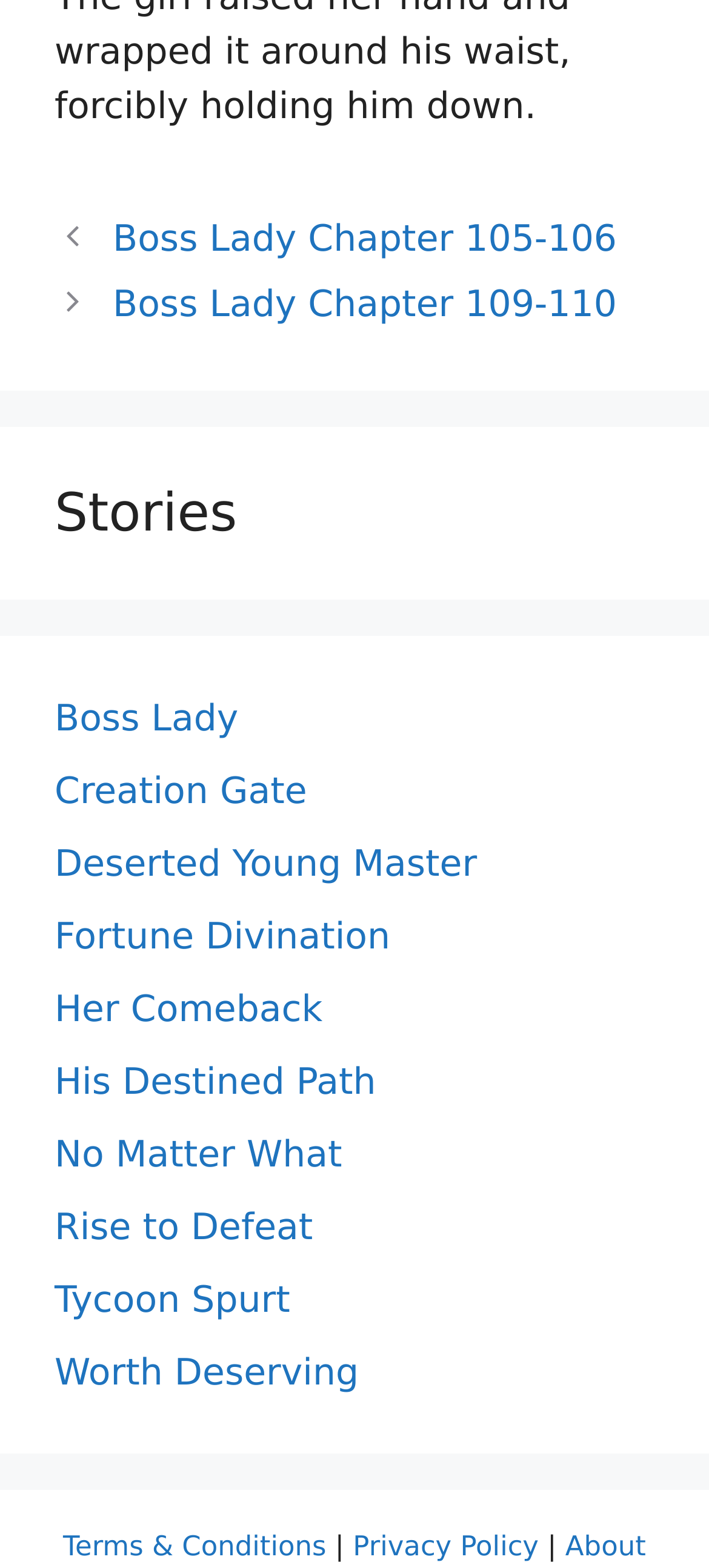Please find the bounding box coordinates of the element that needs to be clicked to perform the following instruction: "Check out the previous review 'State of Violence'". The bounding box coordinates should be four float numbers between 0 and 1, represented as [left, top, right, bottom].

None